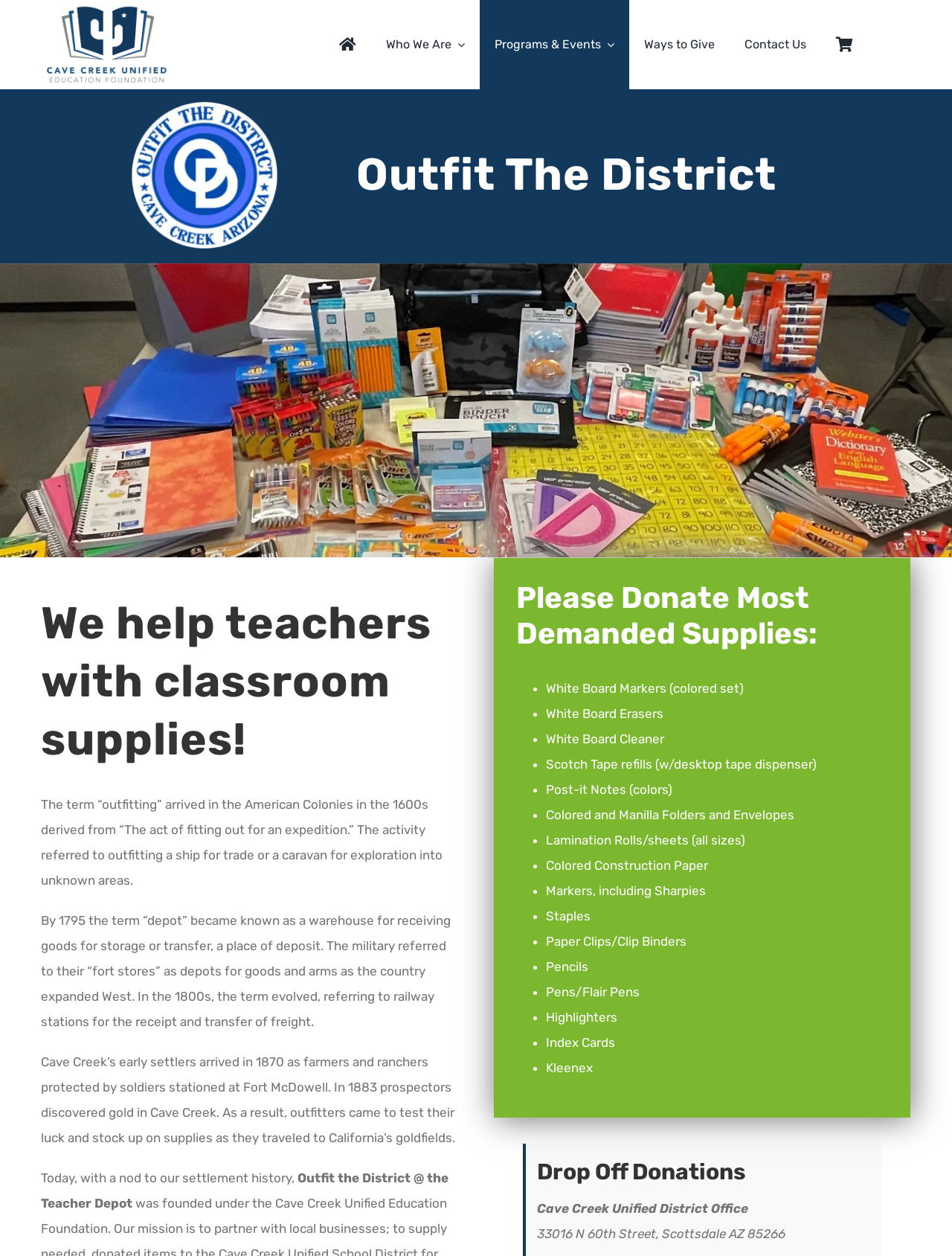Please identify the bounding box coordinates of the area I need to click to accomplish the following instruction: "Click on the 'Go to Top' link".

[0.904, 0.738, 0.941, 0.758]